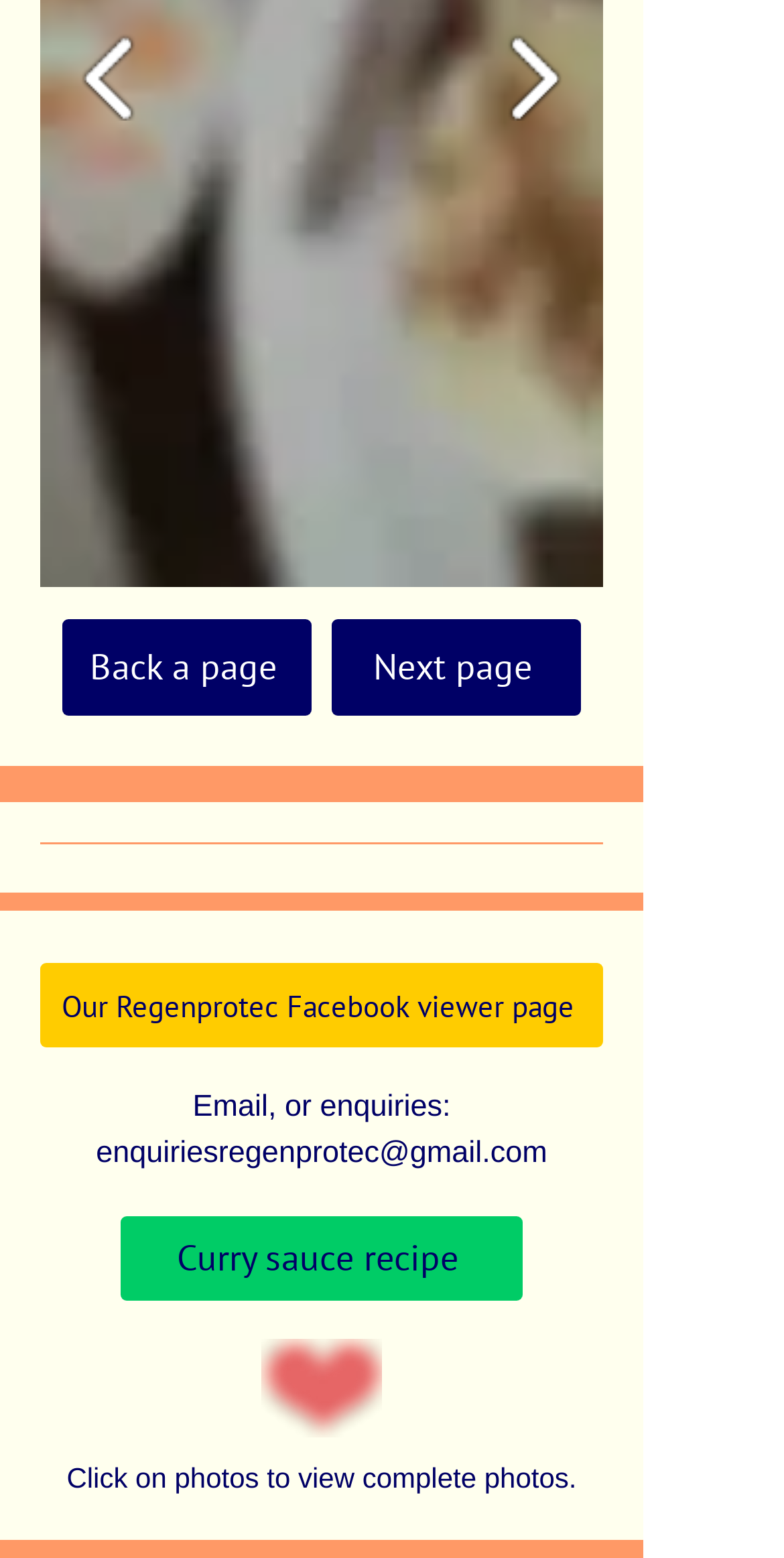What is the function of the button on the left?
Using the visual information from the image, give a one-word or short-phrase answer.

previous